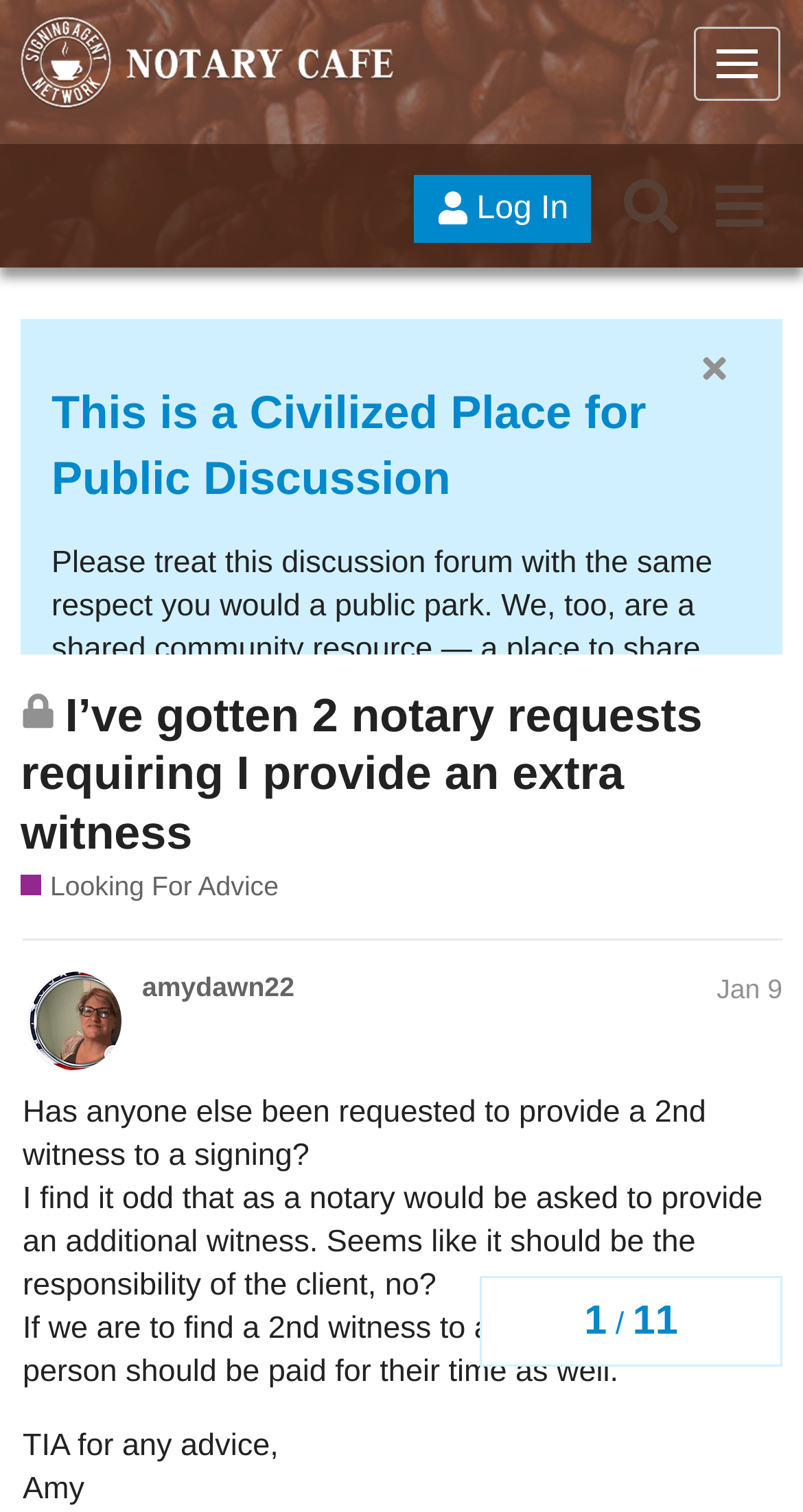Give the bounding box coordinates for this UI element: "aria-label="menu" title="menu"". The coordinates should be four float numbers between 0 and 1, arranged as [left, top, right, bottom].

[0.865, 0.107, 0.974, 0.165]